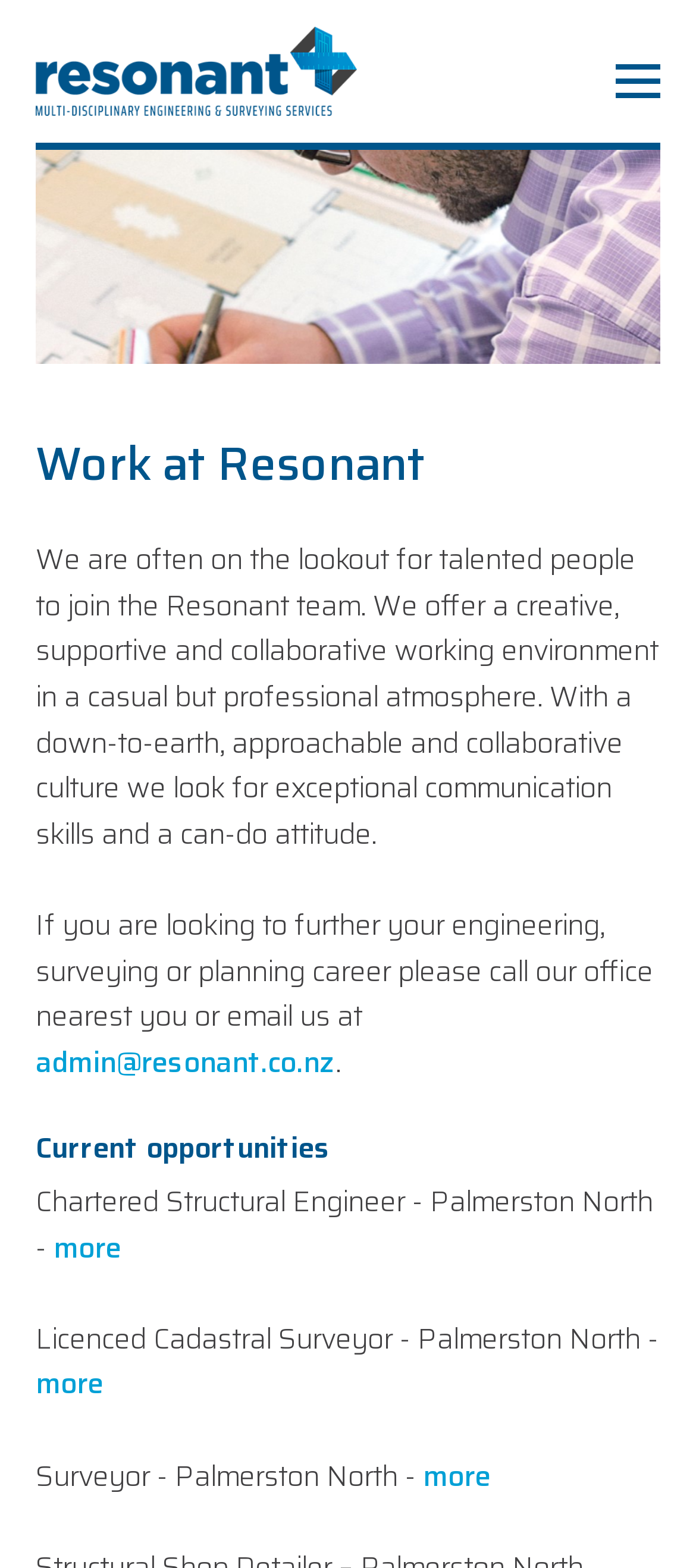Determine the bounding box for the UI element as described: "Need Directions?". The coordinates should be represented as four float numbers between 0 and 1, formatted as [left, top, right, bottom].

None